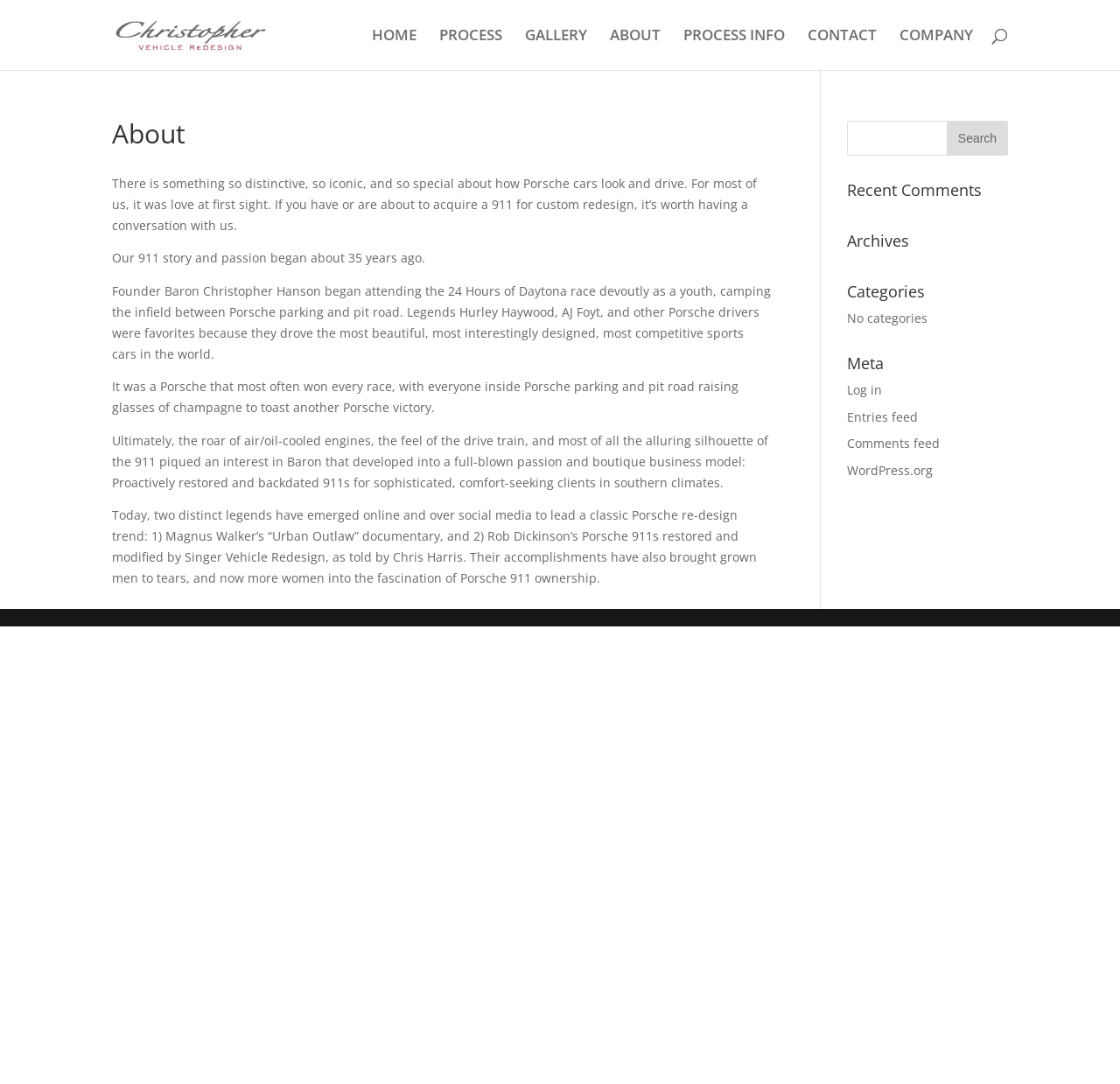Locate the bounding box coordinates of the clickable area to execute the instruction: "Click the ABOUT link". Provide the coordinates as four float numbers between 0 and 1, represented as [left, top, right, bottom].

[0.545, 0.027, 0.59, 0.065]